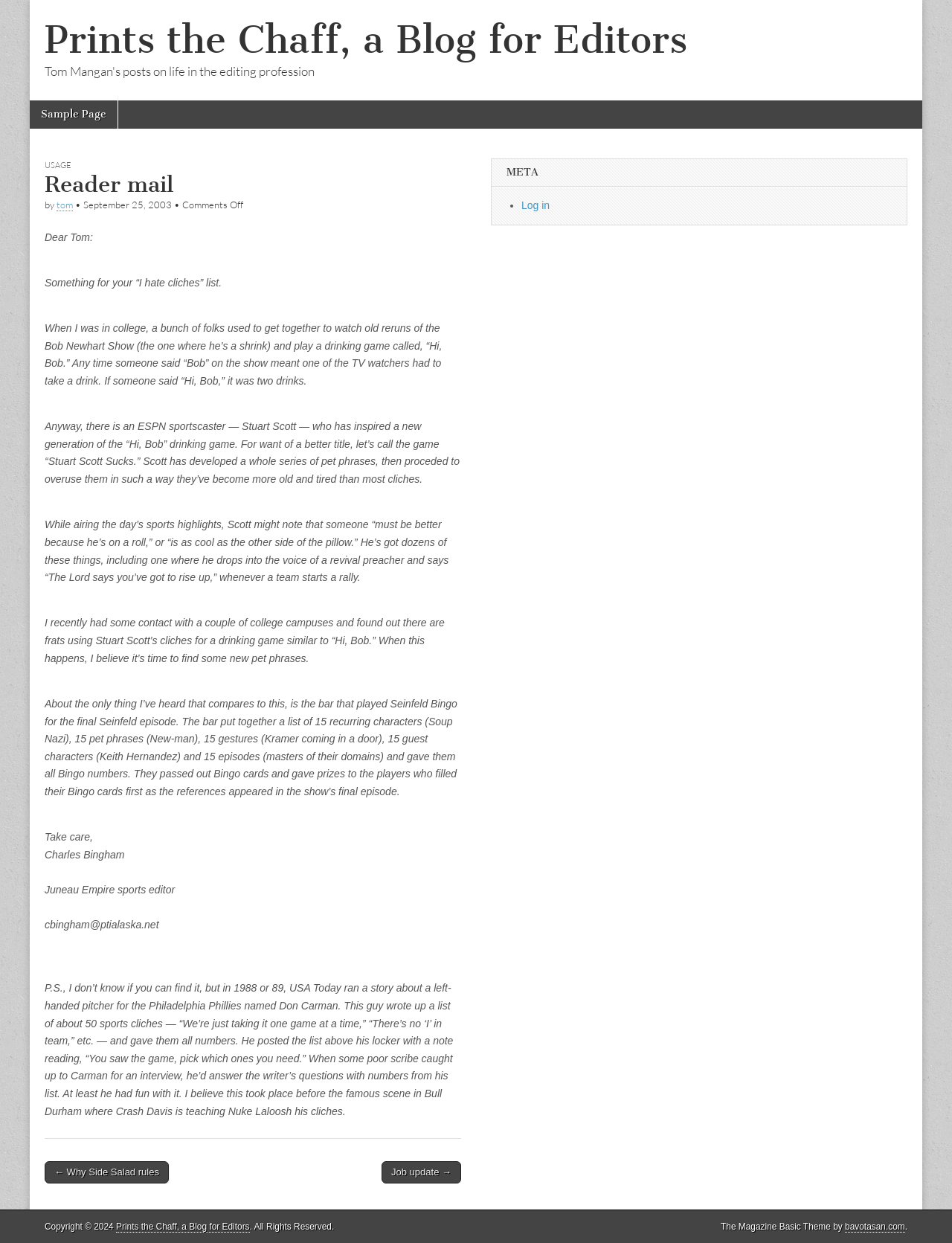Identify the bounding box coordinates of the element to click to follow this instruction: 'Click the 'Job update' link'. Ensure the coordinates are four float values between 0 and 1, provided as [left, top, right, bottom].

[0.401, 0.934, 0.484, 0.952]